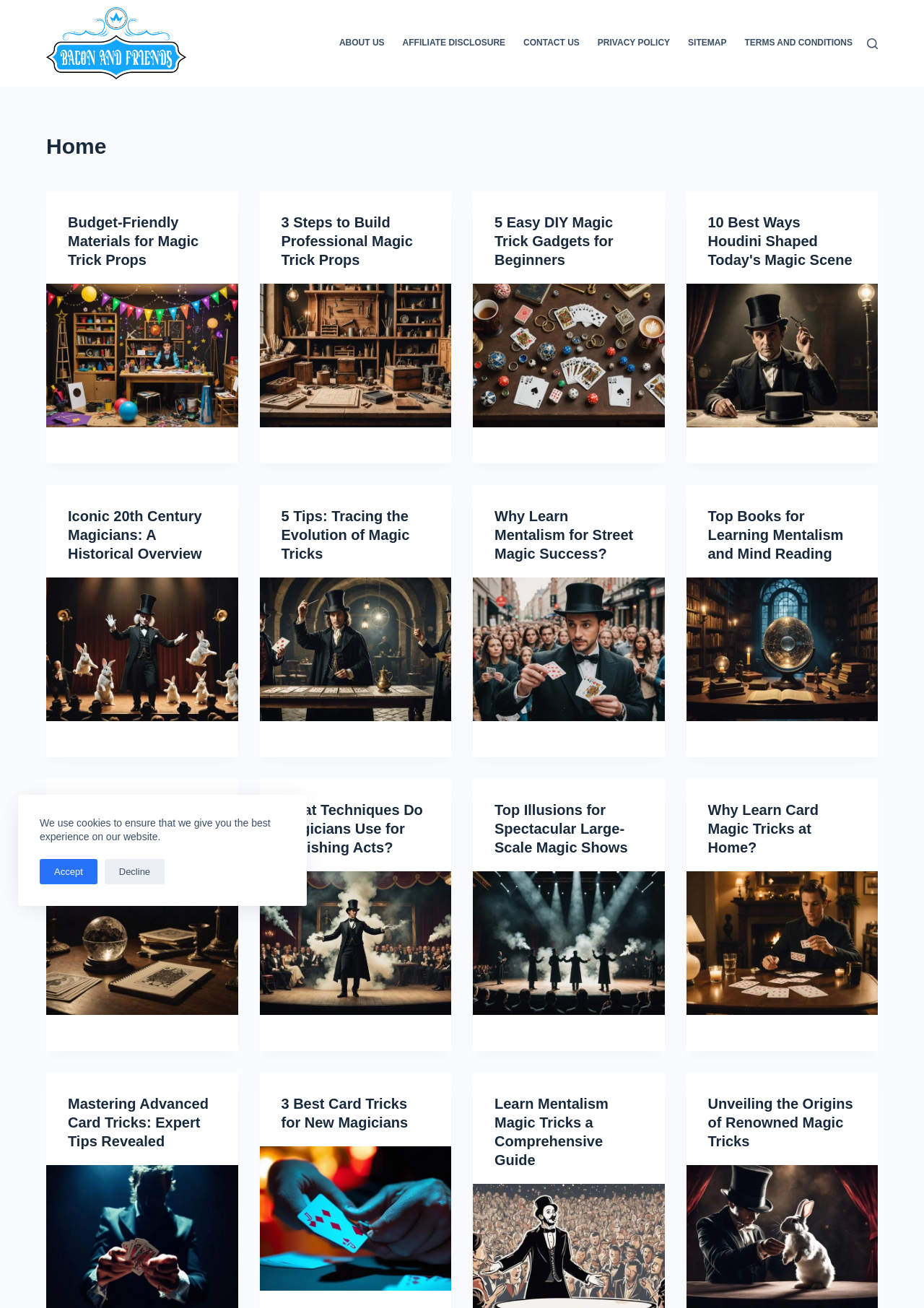Find the bounding box coordinates of the UI element according to this description: "Soccer Skills: Euro Cup 2021".

None